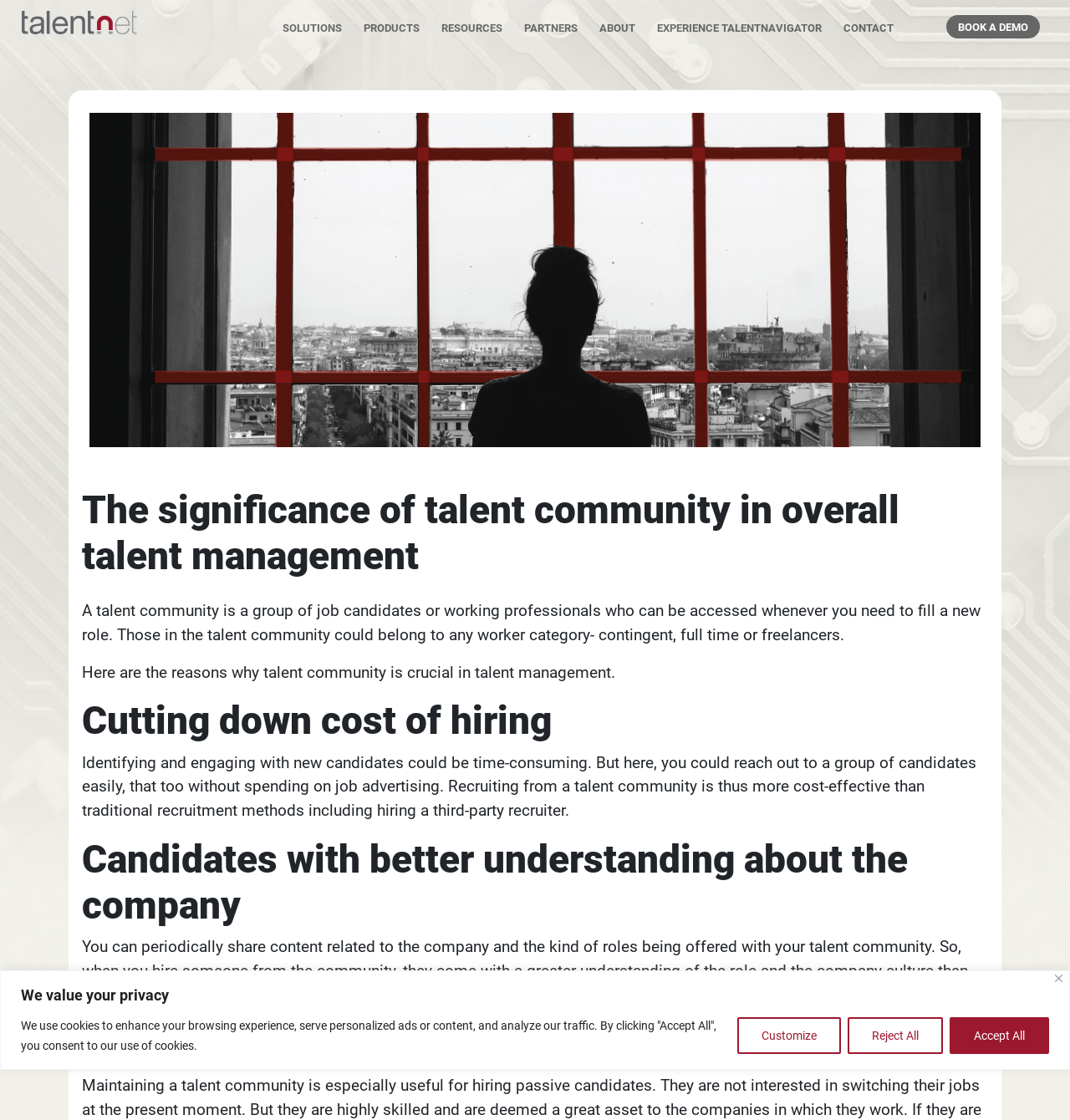Please examine the image and answer the question with a detailed explanation:
Why is talent community crucial in talent management?

The webpage lists several reasons why talent community is crucial in talent management, including cutting down the cost of hiring, candidates having a better understanding of the company, and being great to engage with passive candidates.